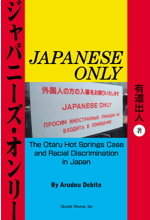What colors are used in the book cover design?
Please provide a single word or phrase as your answer based on the screenshot.

Red and yellow